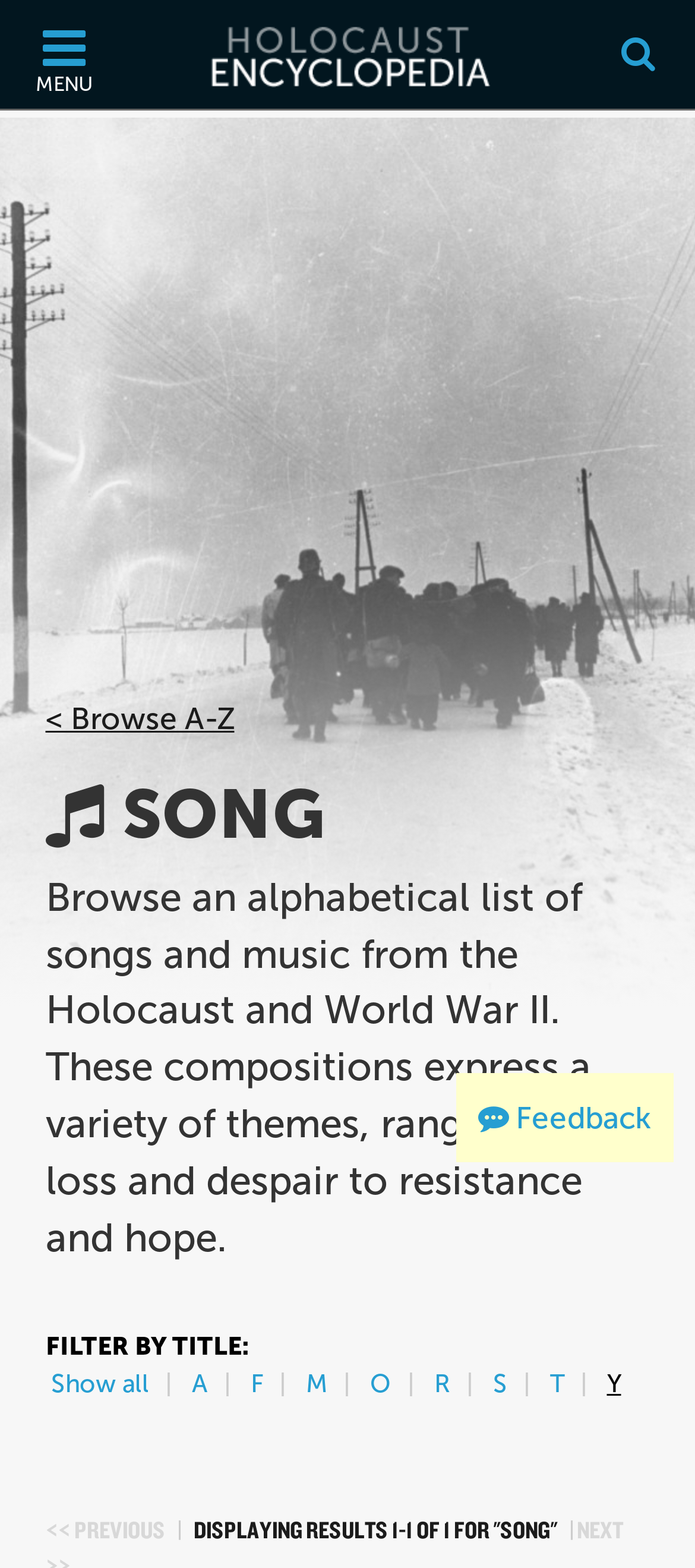Provide the bounding box coordinates of the section that needs to be clicked to accomplish the following instruction: "Search for a song."

[0.865, 0.001, 0.972, 0.068]